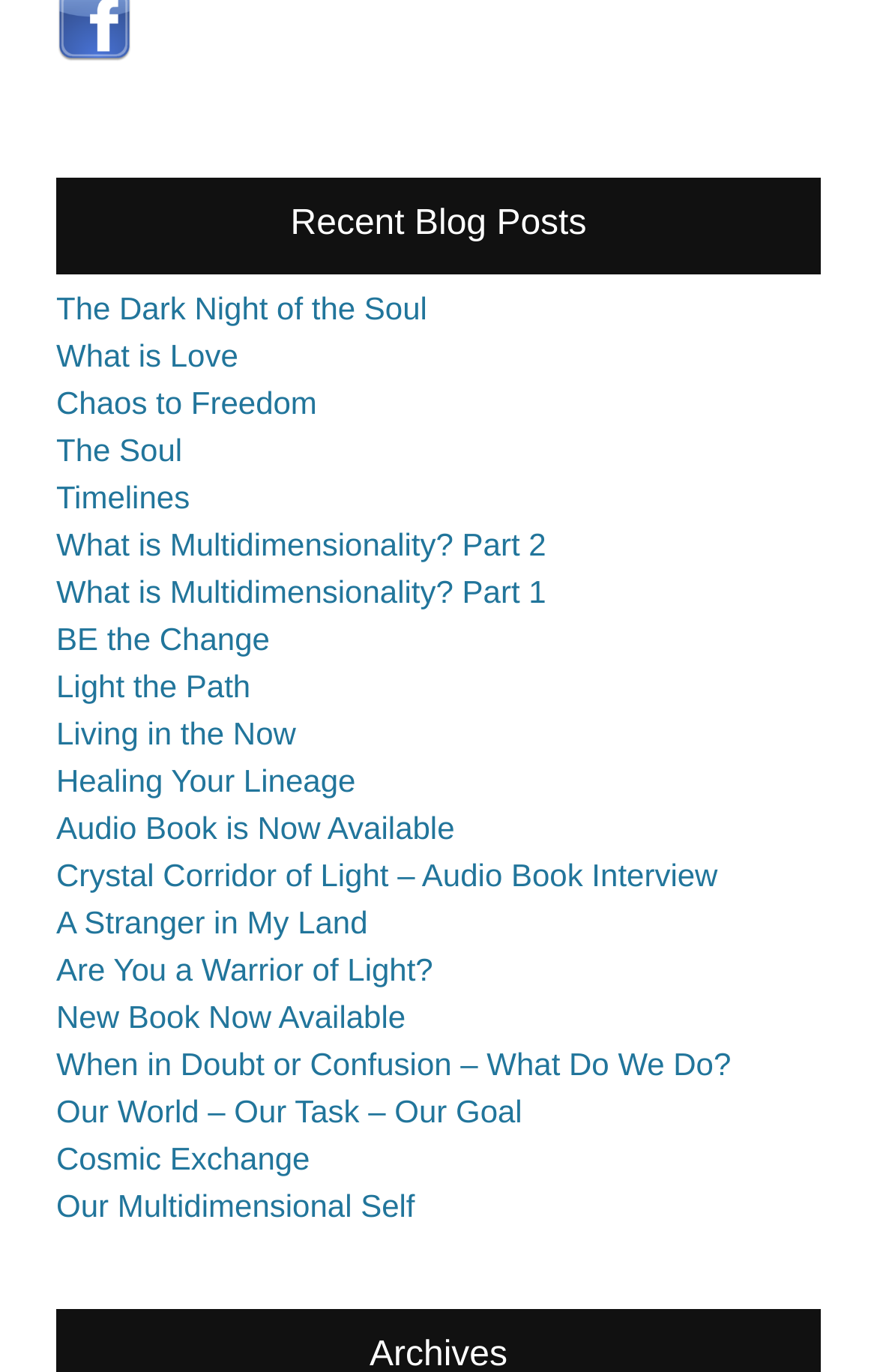Locate the bounding box of the user interface element based on this description: "alt="facebook-icon"".

[0.064, 0.025, 0.151, 0.051]